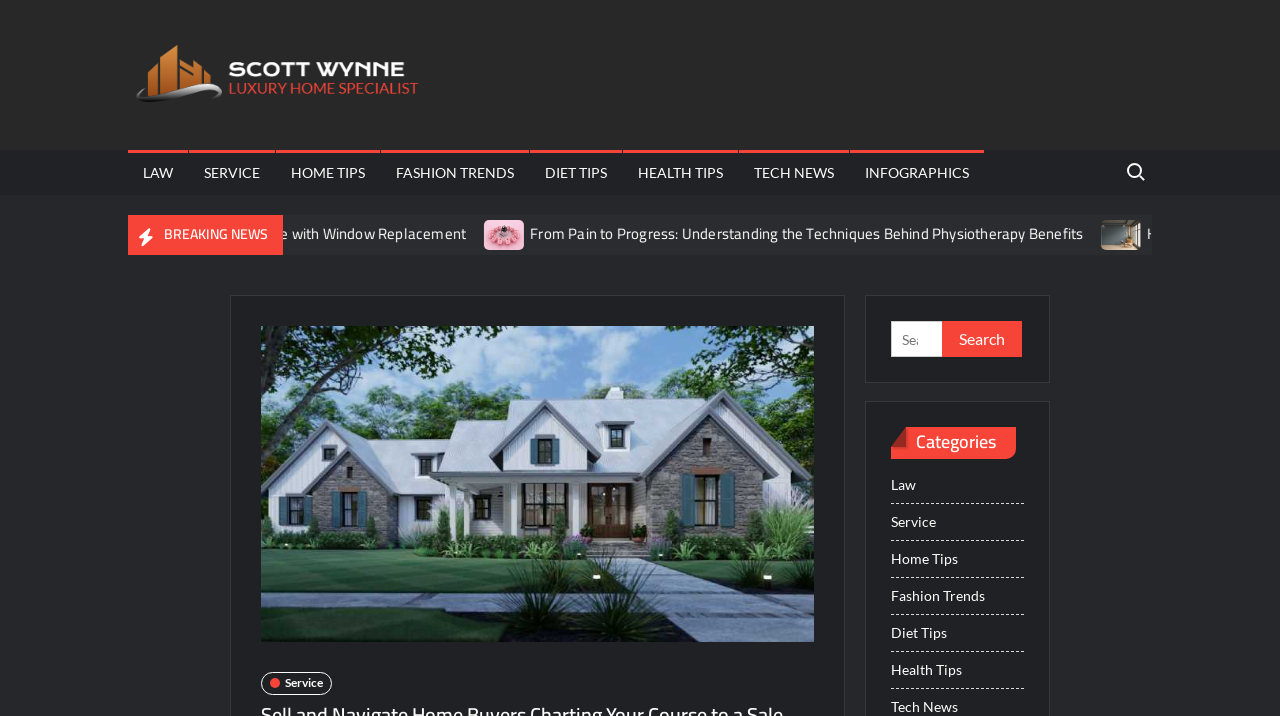Based on the element description parent_node: Scott Wynne, identify the bounding box coordinates for the UI element. The coordinates should be in the format (top-left x, top-left y, bottom-right x, bottom-right y) and within the 0 to 1 range.

[0.1, 0.049, 0.346, 0.161]